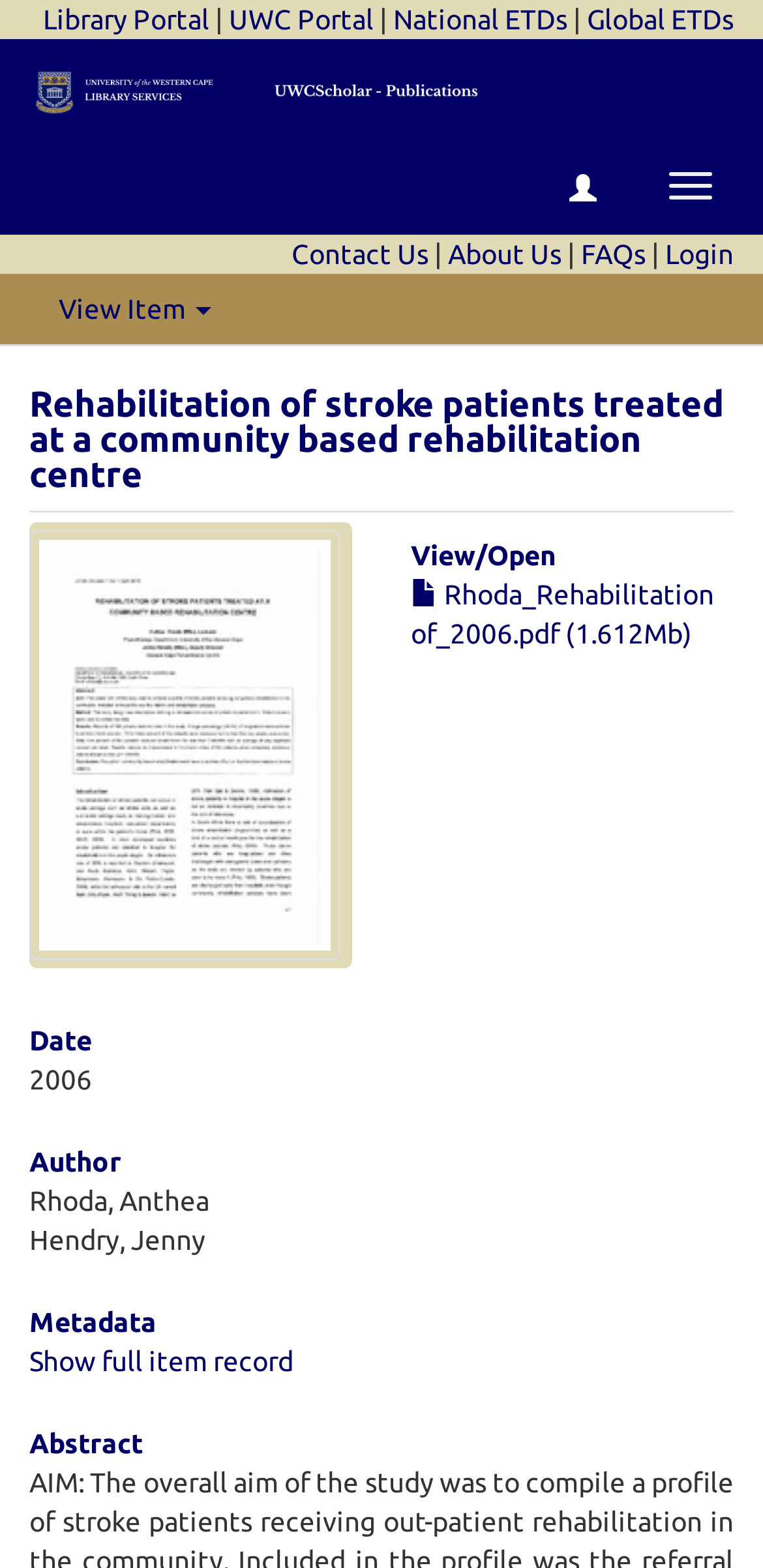How many links are there in the top navigation bar?
Based on the screenshot, respond with a single word or phrase.

5